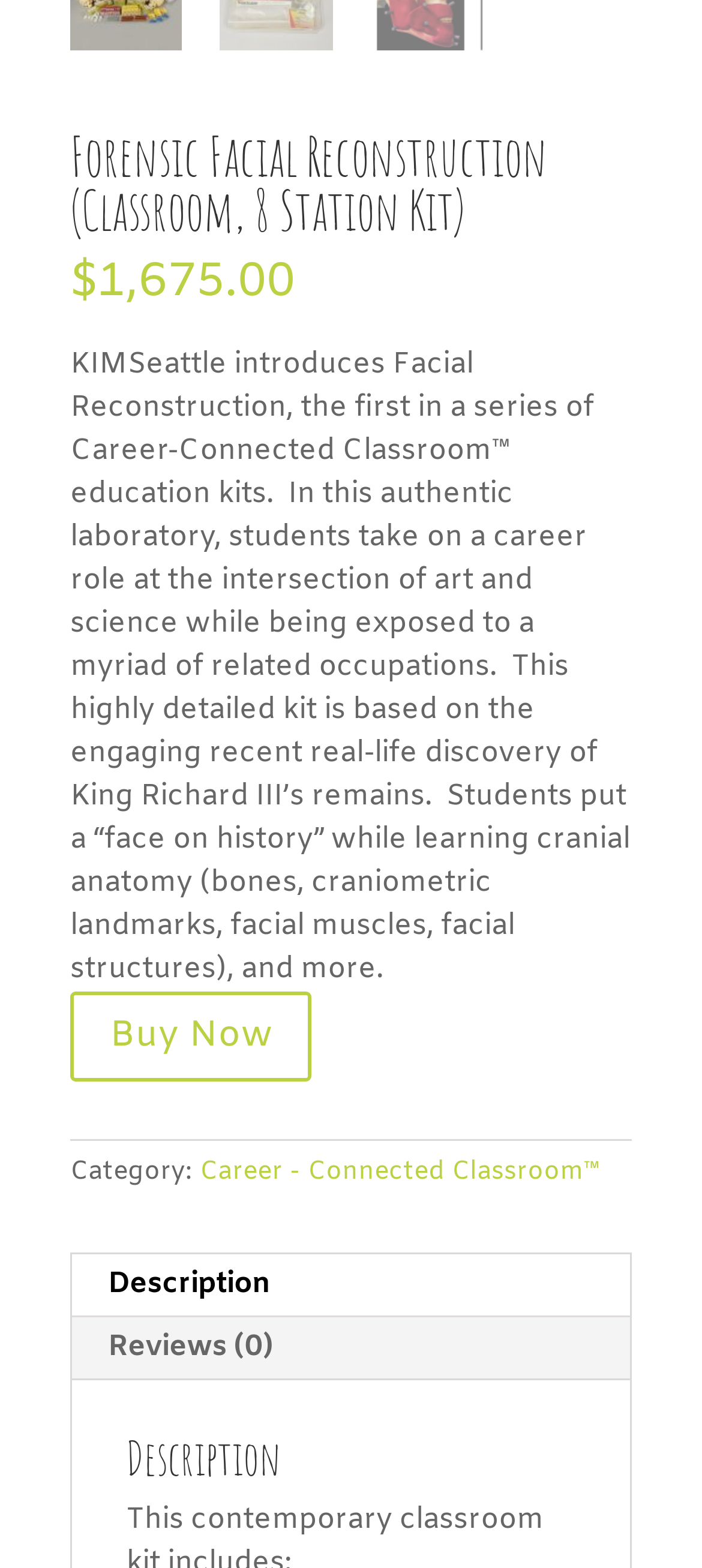Refer to the image and answer the question with as much detail as possible: What is the category of the product?

I found the category of the product by looking at the text next to the 'Category:' label, which is a link to 'Career - Connected Classroom'.